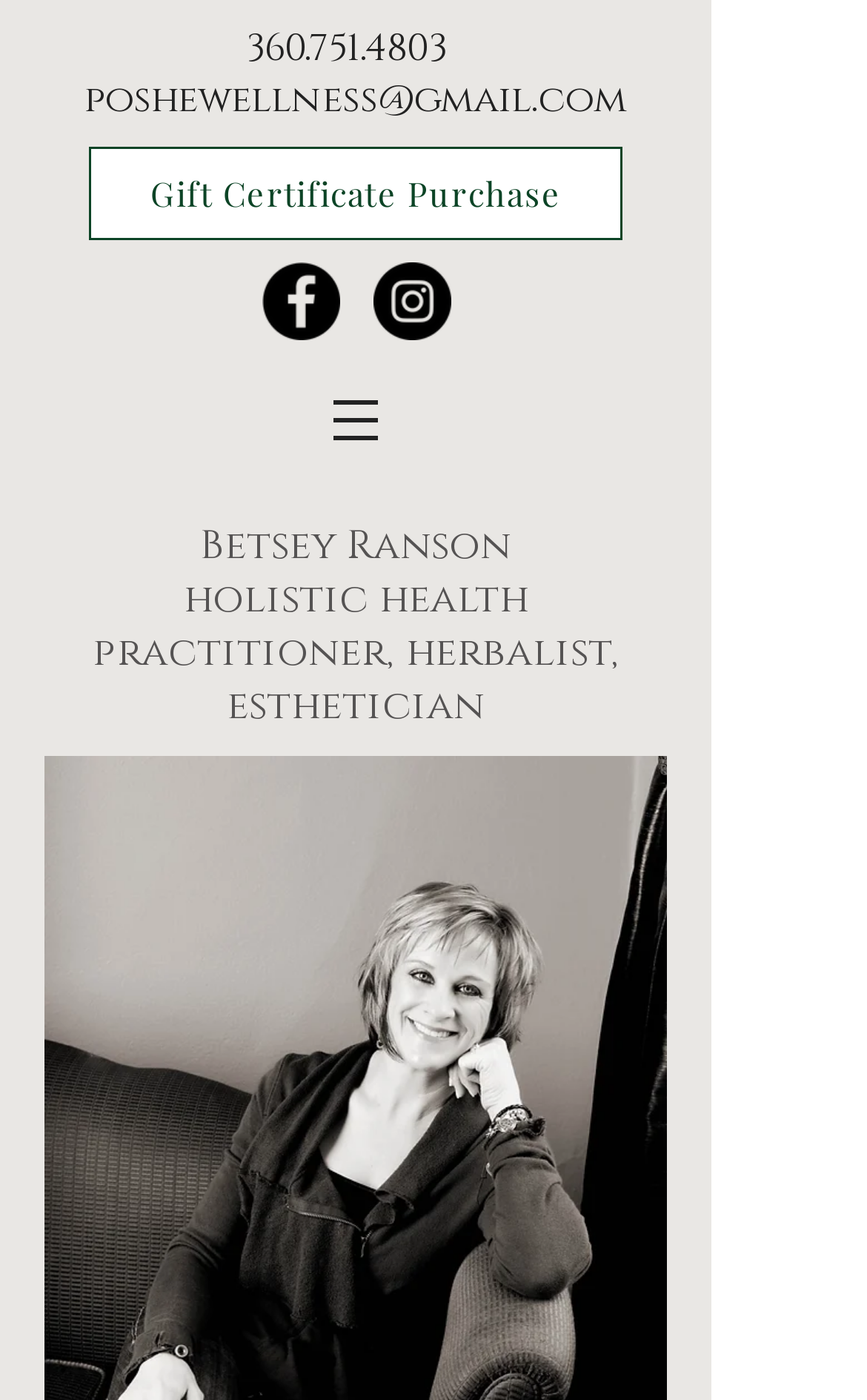What social media platforms are linked on the webpage?
Examine the screenshot and reply with a single word or phrase.

Facebook, Instagram